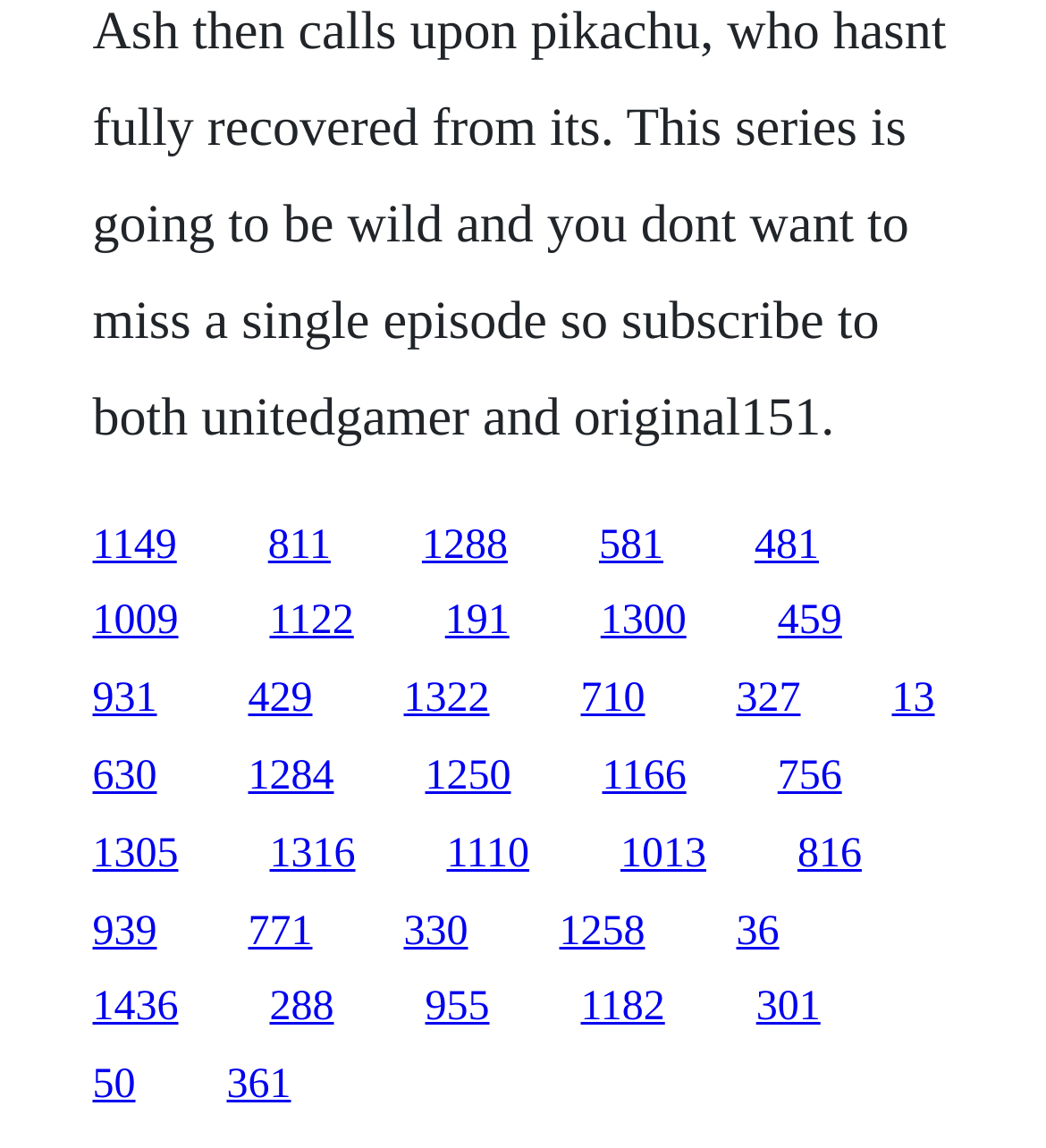Find the bounding box coordinates of the clickable element required to execute the following instruction: "follow the ninth link". Provide the coordinates as four float numbers between 0 and 1, i.e., [left, top, right, bottom].

[0.743, 0.657, 0.805, 0.696]